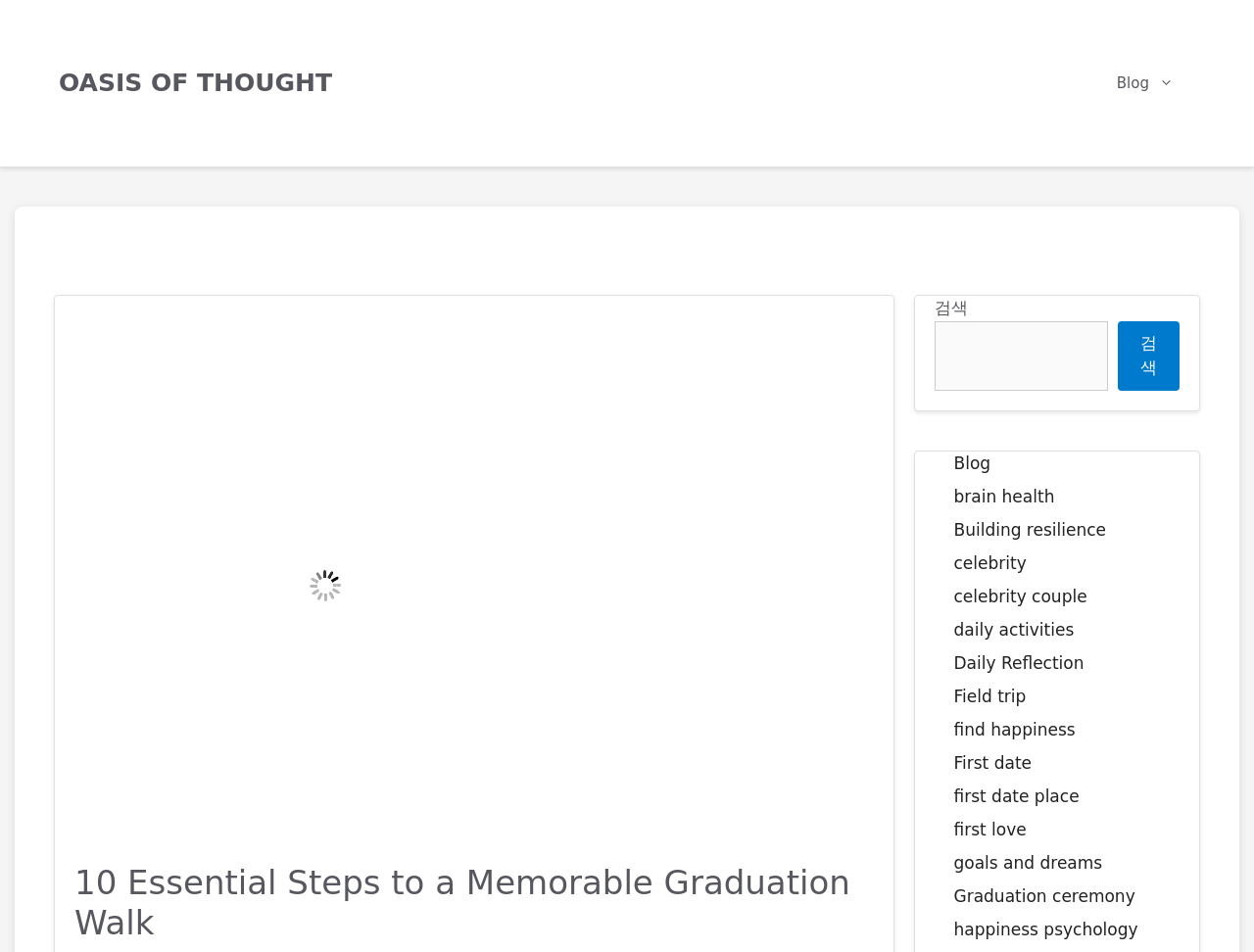Identify the bounding box coordinates of the area you need to click to perform the following instruction: "Explore the 'happiness psychology' topic".

[0.761, 0.966, 0.907, 0.986]